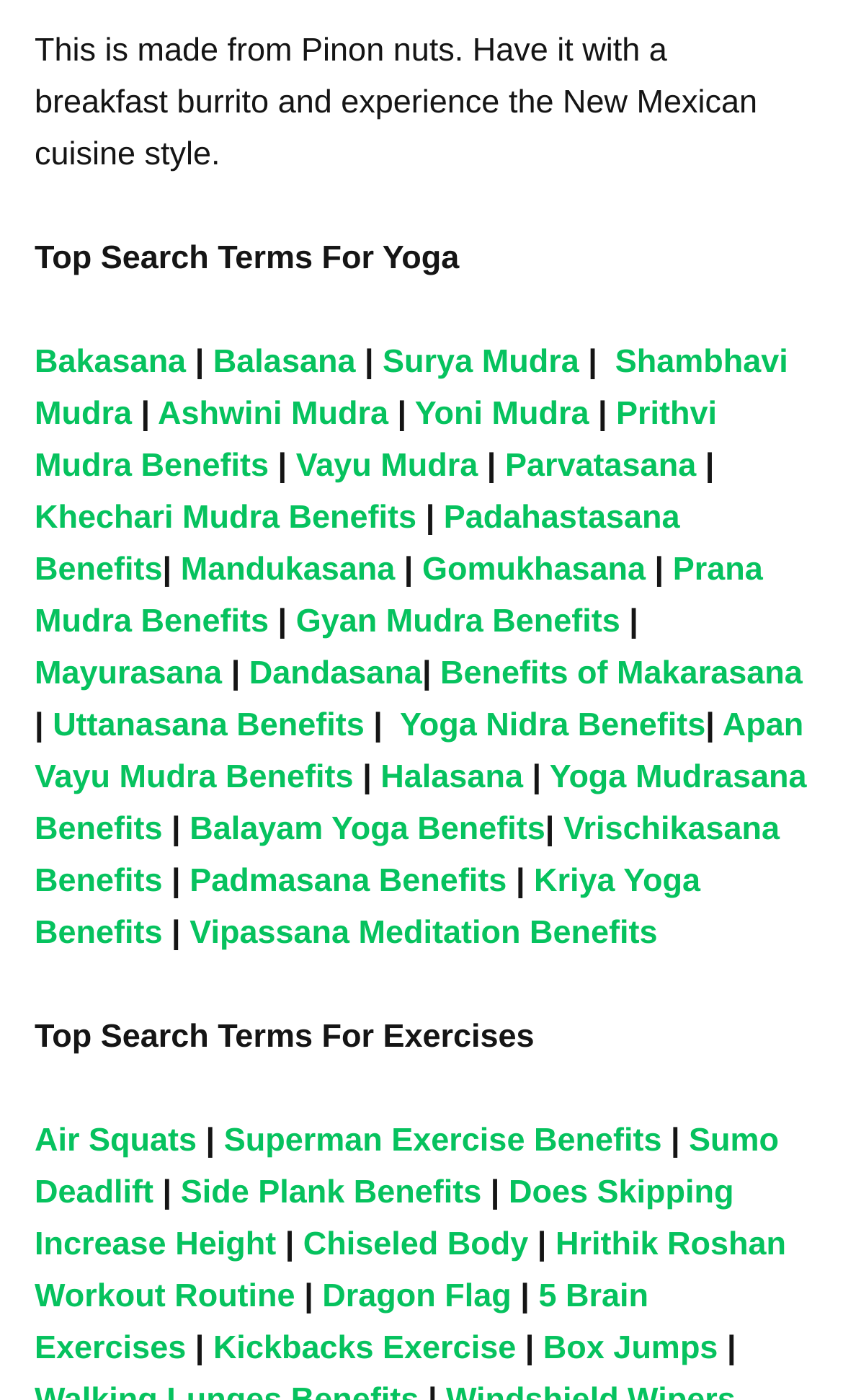What separates the yoga-related links from the exercise-related links?
Based on the image, please offer an in-depth response to the question.

The yoga-related links and exercise-related links are separated by a line of text that says 'Top Search Terms For Exercises'.